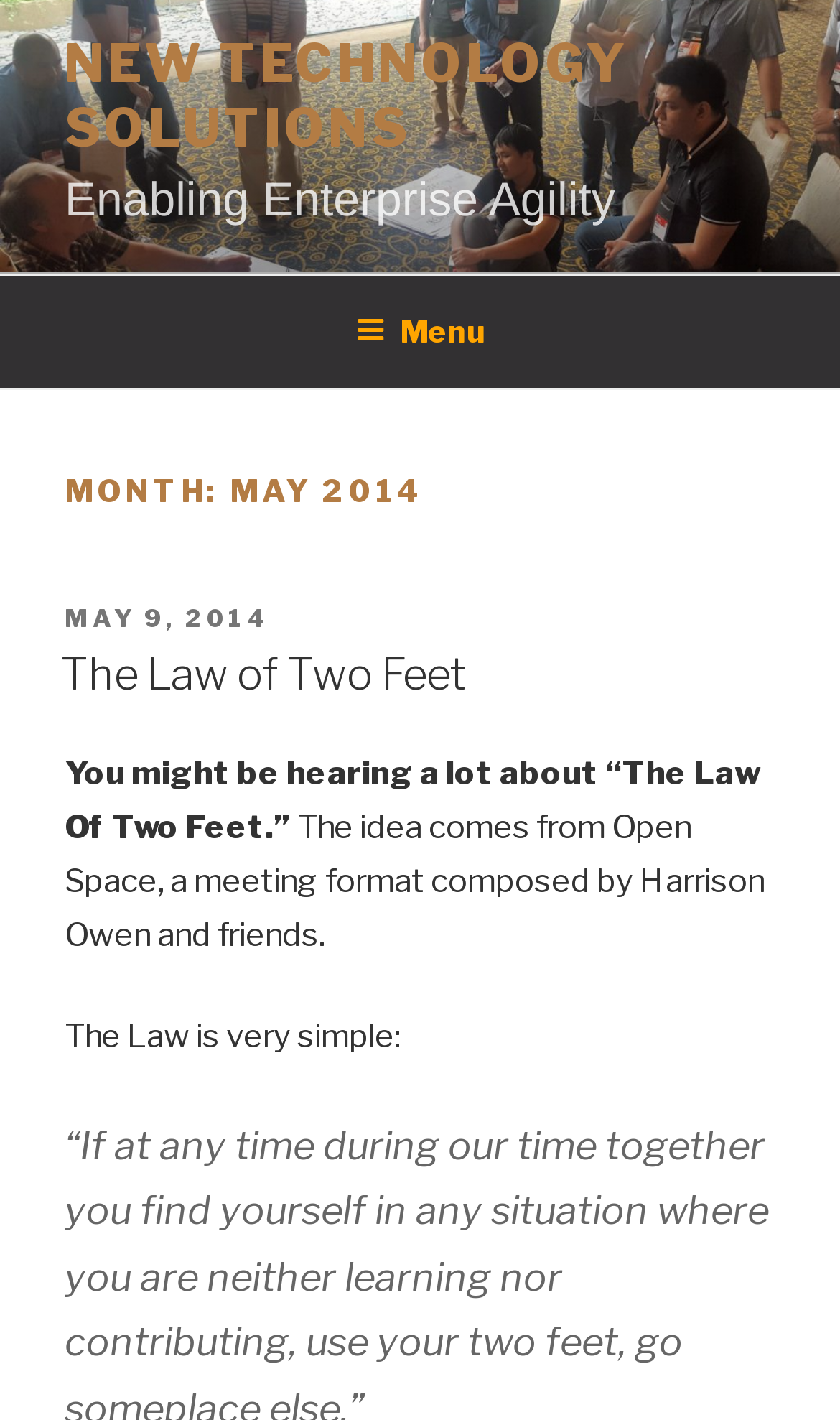Provide a thorough description of the webpage's content and layout.

The webpage appears to be a blog or article page, with a focus on technology solutions. At the top, there is a prominent link titled "NEW TECHNOLOGY SOLUTIONS" followed by a static text "Enabling Enterprise Agility". Below this, there is a top menu navigation bar that spans the entire width of the page, containing a button labeled "Menu" on the right side.

Further down, there is a heading that indicates the month and year of the article, "MONTH: MAY 2014". Below this heading, there is a section that appears to be a blog post summary or introduction. It contains a static text "POSTED ON" followed by a link to the specific date "MAY 9, 2014". Next to this, there is a heading "The Law of Two Feet" which is also a link. 

The main content of the article starts below this section, with a series of static text paragraphs that discuss the concept of "The Law Of Two Feet". The text explains that the idea comes from Open Space, a meeting format composed by Harrison Owen and friends, and then goes on to describe the law in more detail.